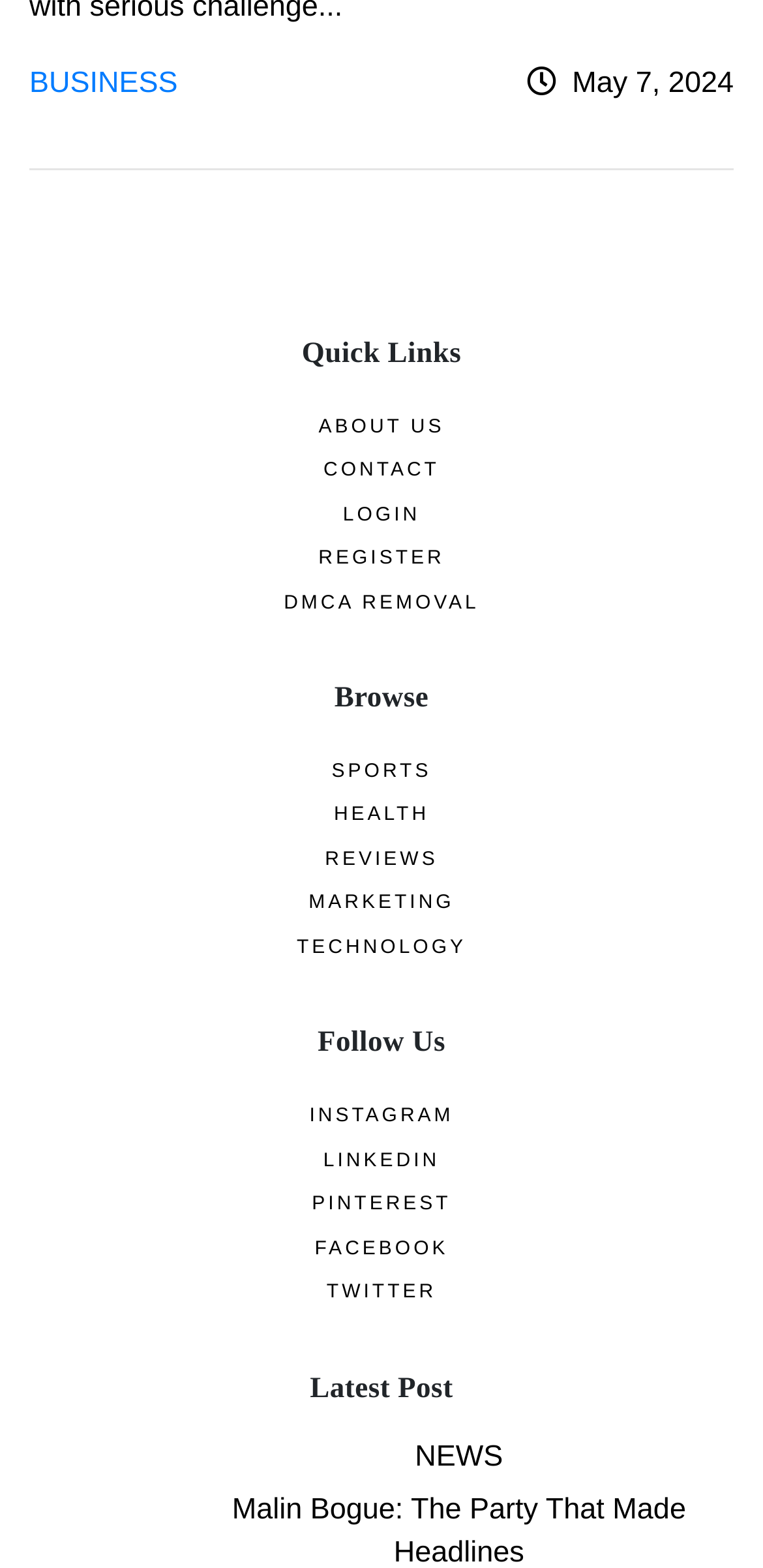Given the element description "Login", identify the bounding box of the corresponding UI element.

[0.449, 0.322, 0.551, 0.335]